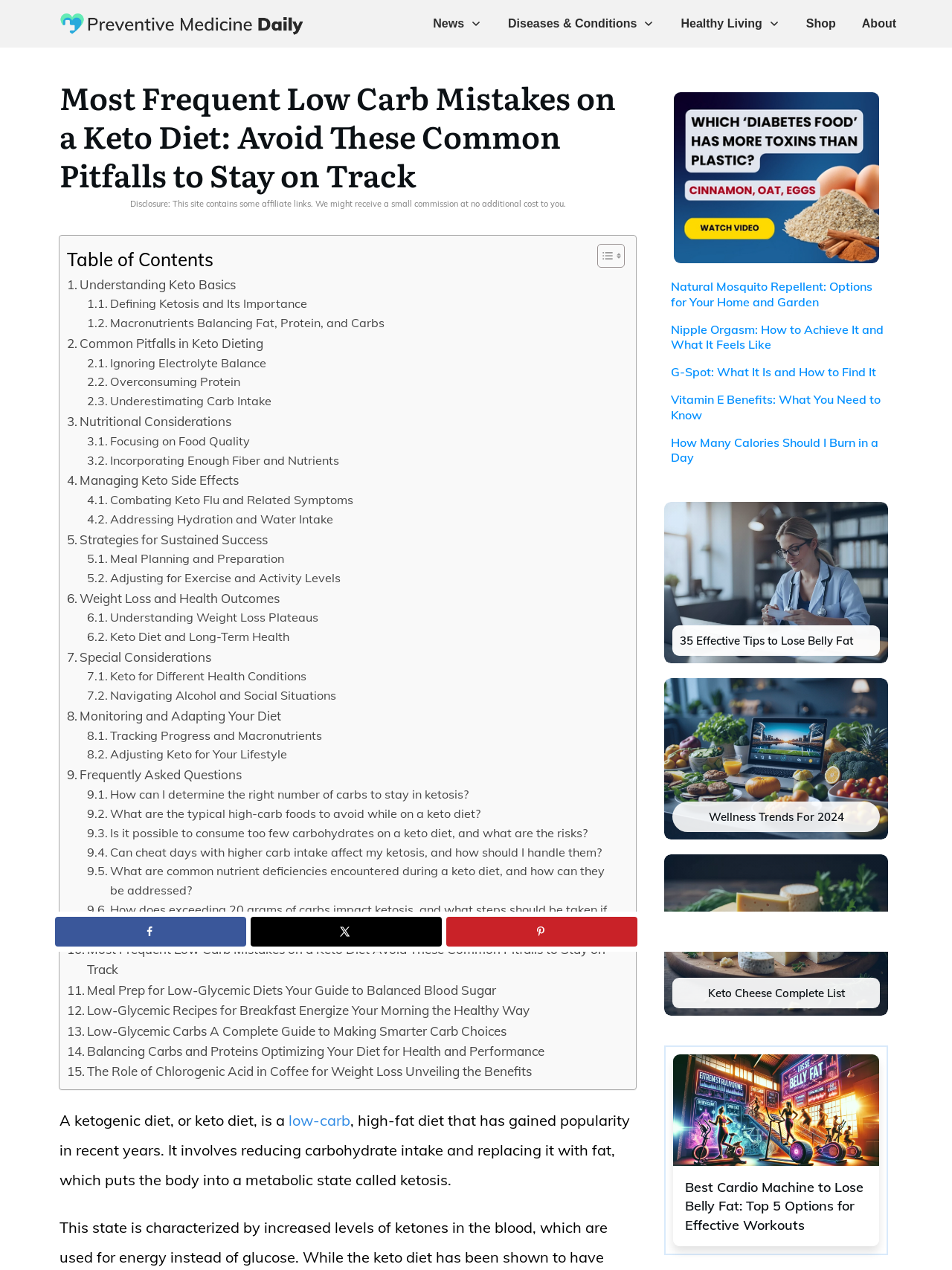Using the provided description: "News", find the bounding box coordinates of the corresponding UI element. The output should be four float numbers between 0 and 1, in the format [left, top, right, bottom].

[0.455, 0.009, 0.506, 0.028]